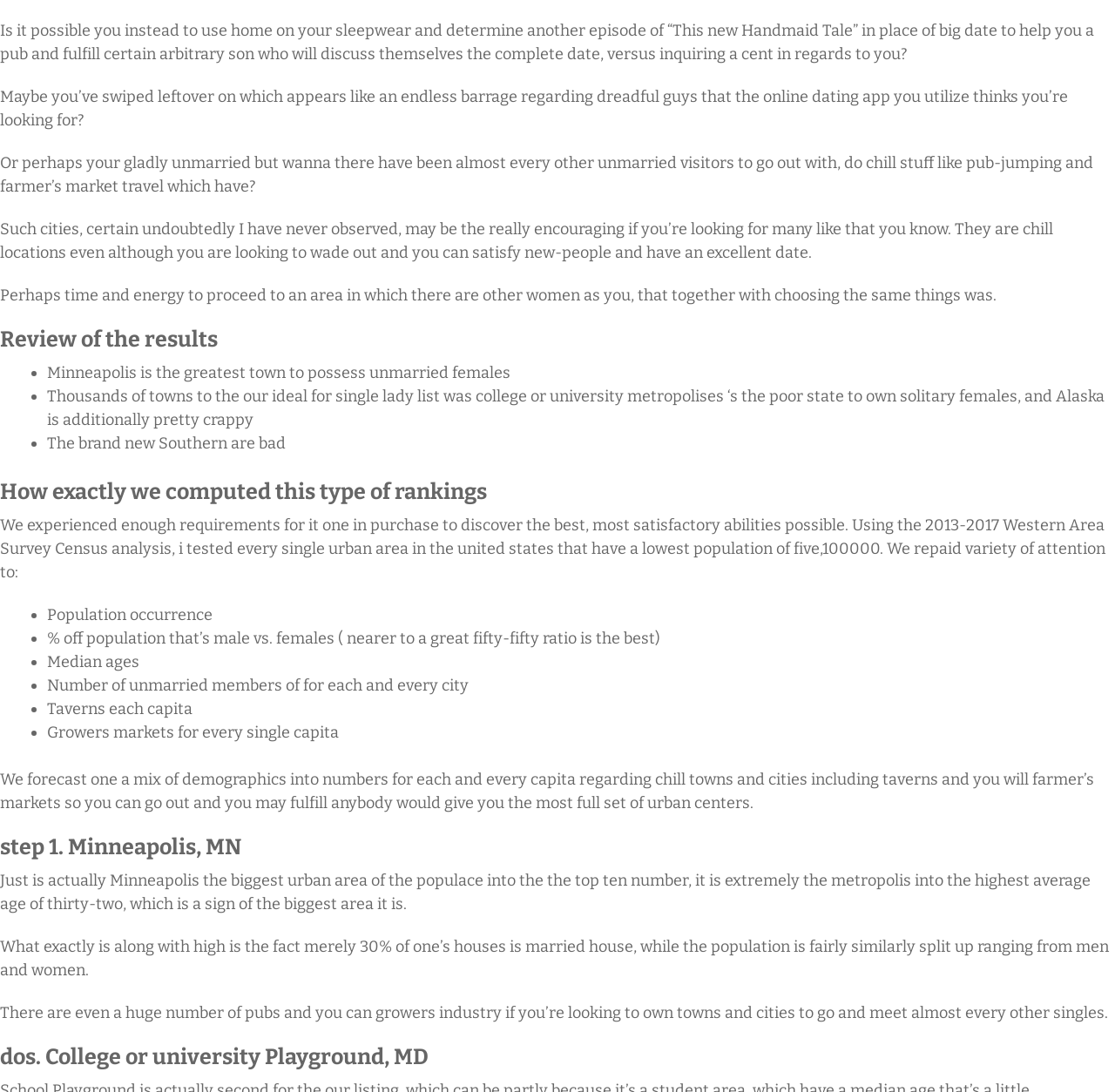Give a concise answer using one word or a phrase to the following question:
What is the average age of Minneapolis?

32